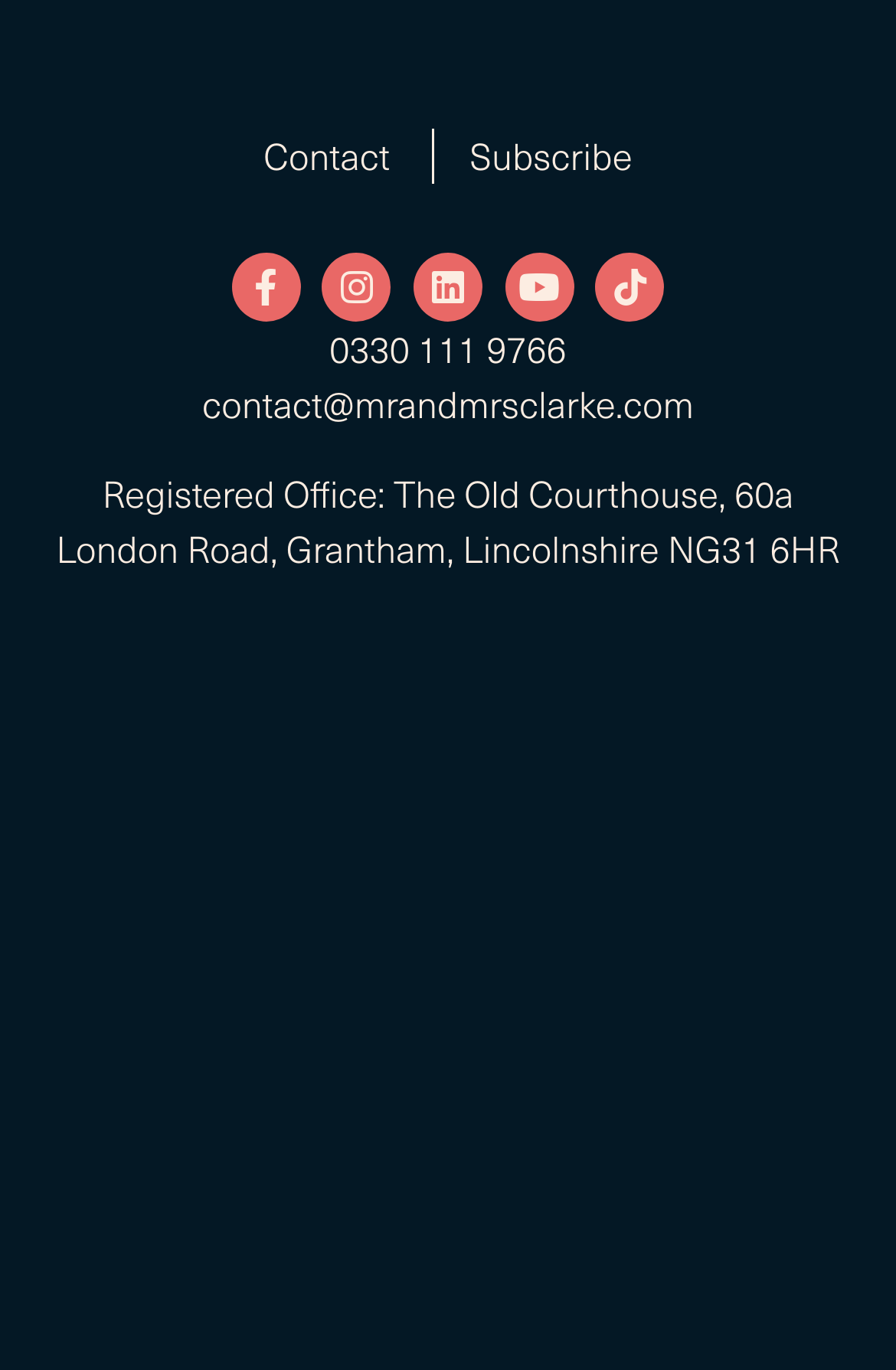Determine the bounding box coordinates of the UI element described by: "contact@mrandmrsclarke.com".

[0.226, 0.275, 0.774, 0.315]